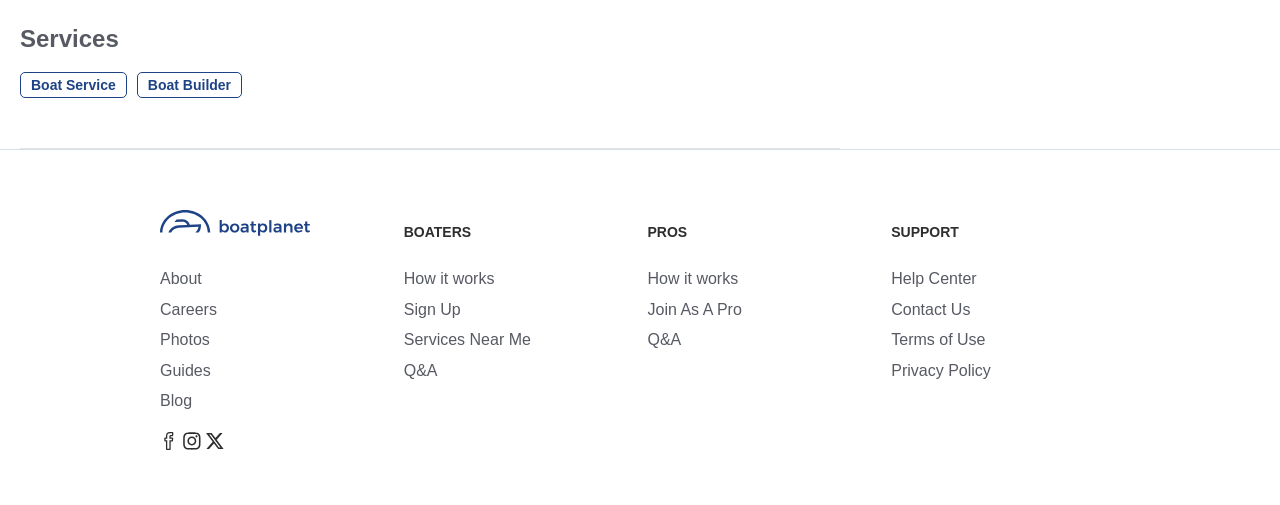Identify the bounding box coordinates of the section that should be clicked to achieve the task described: "Join as a professional".

[0.506, 0.596, 0.685, 0.632]